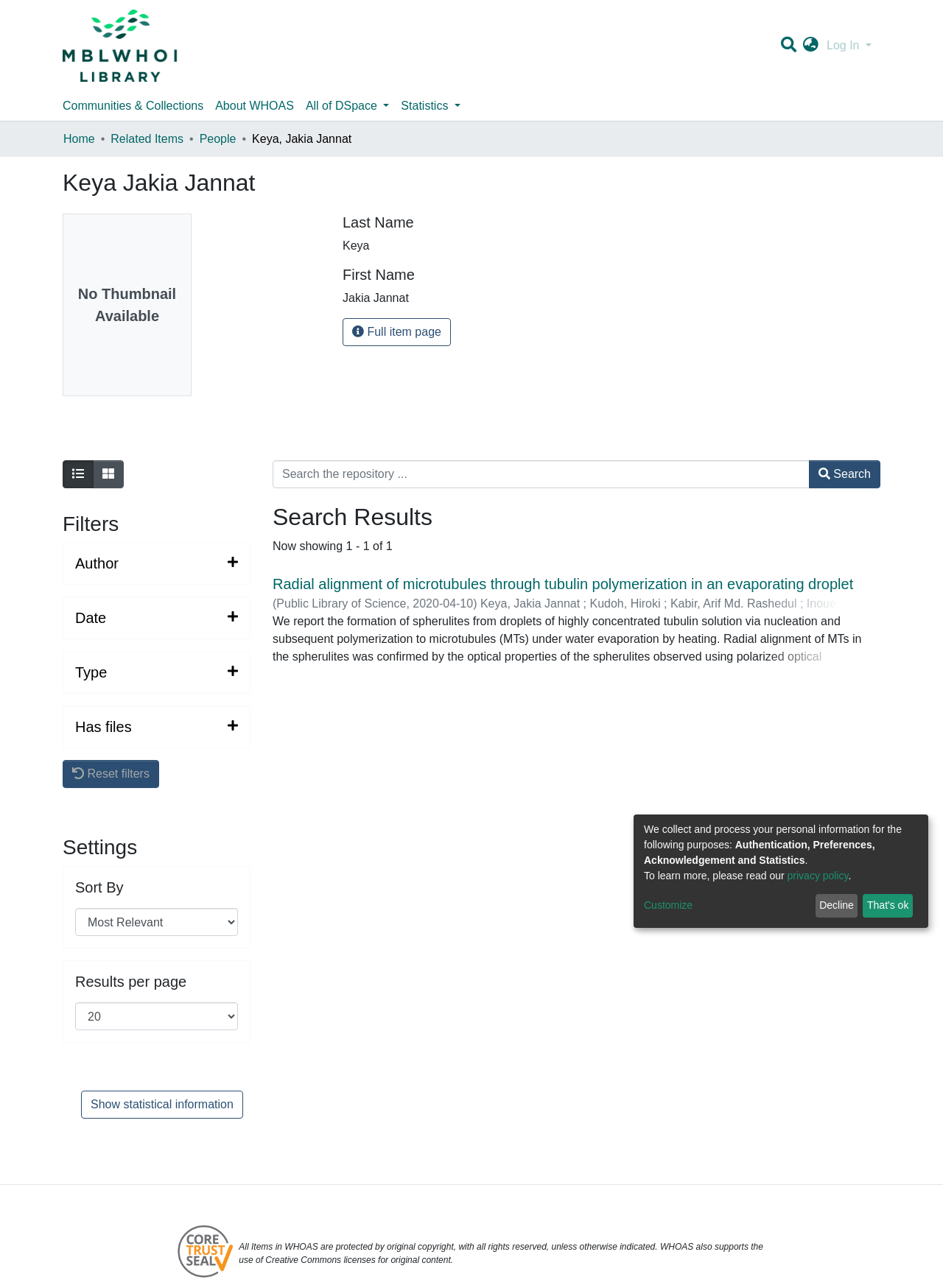What is the purpose of the 'Expand filter' button?
Using the image, provide a detailed and thorough answer to the question.

The purpose of the 'Expand filter' button can be inferred from its location and functionality. It is located below the heading 'Filters' and has a generic label 'Expand filter'. Therefore, it is likely that the button is used to expand filter options.